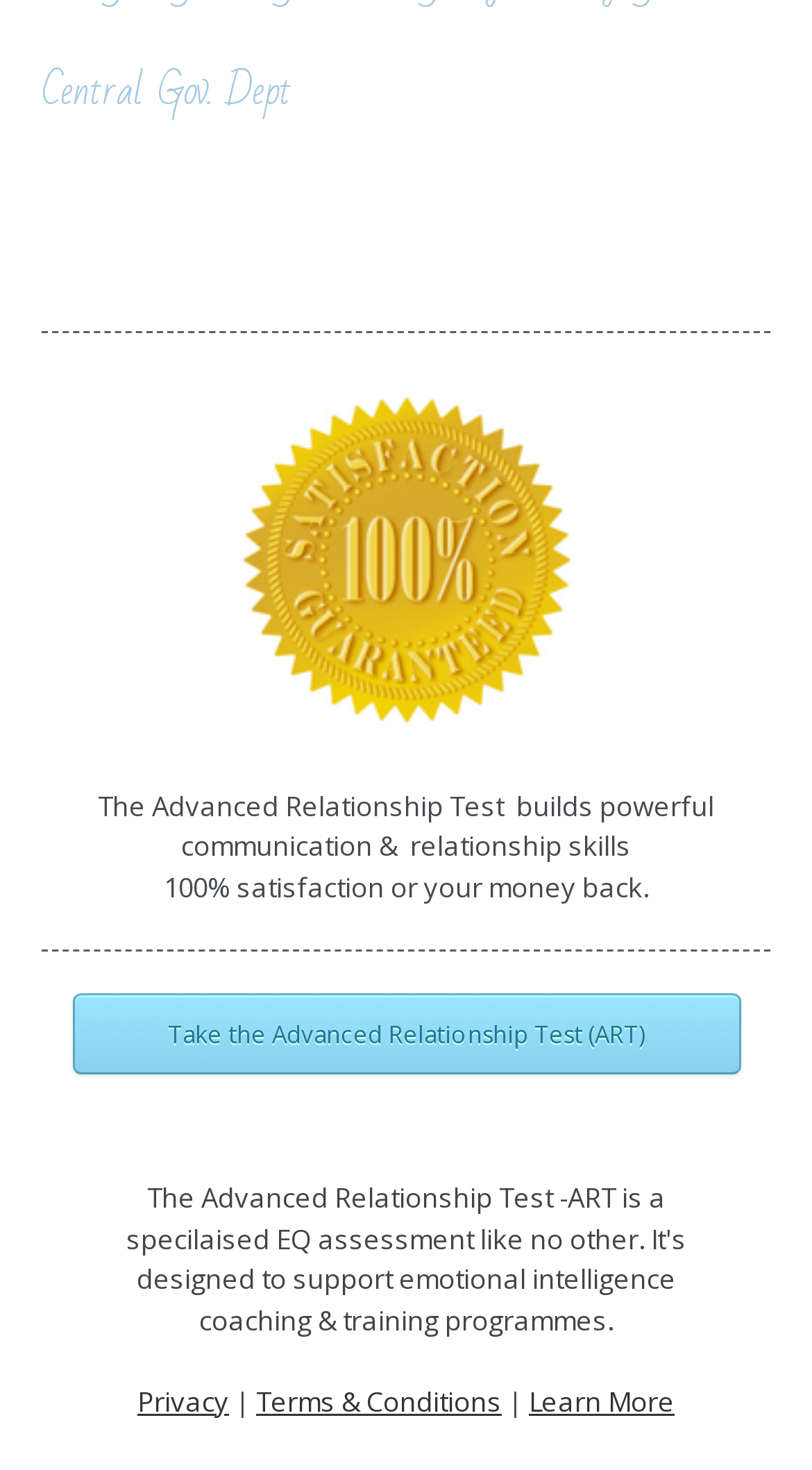What is the guarantee offered? Observe the screenshot and provide a one-word or short phrase answer.

100% satisfaction or your money back